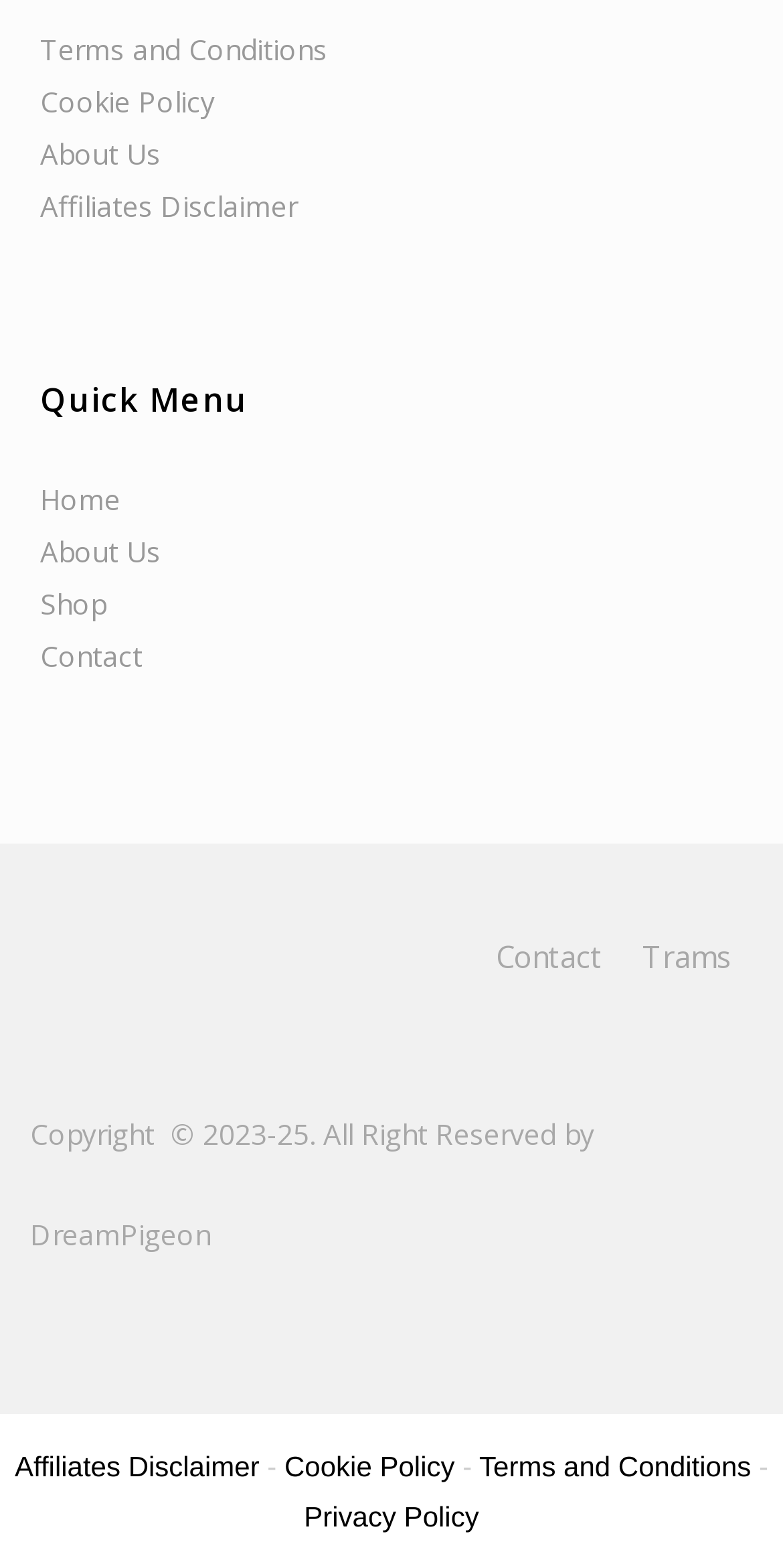How many links are in the footer?
Provide a well-explained and detailed answer to the question.

I counted the links in the footer section, which includes 'Contact', 'Trams', 'Affiliates Disclaimer', 'Cookie Policy', 'Terms and Conditions', and 'Privacy Policy'. There are 7 links in total.